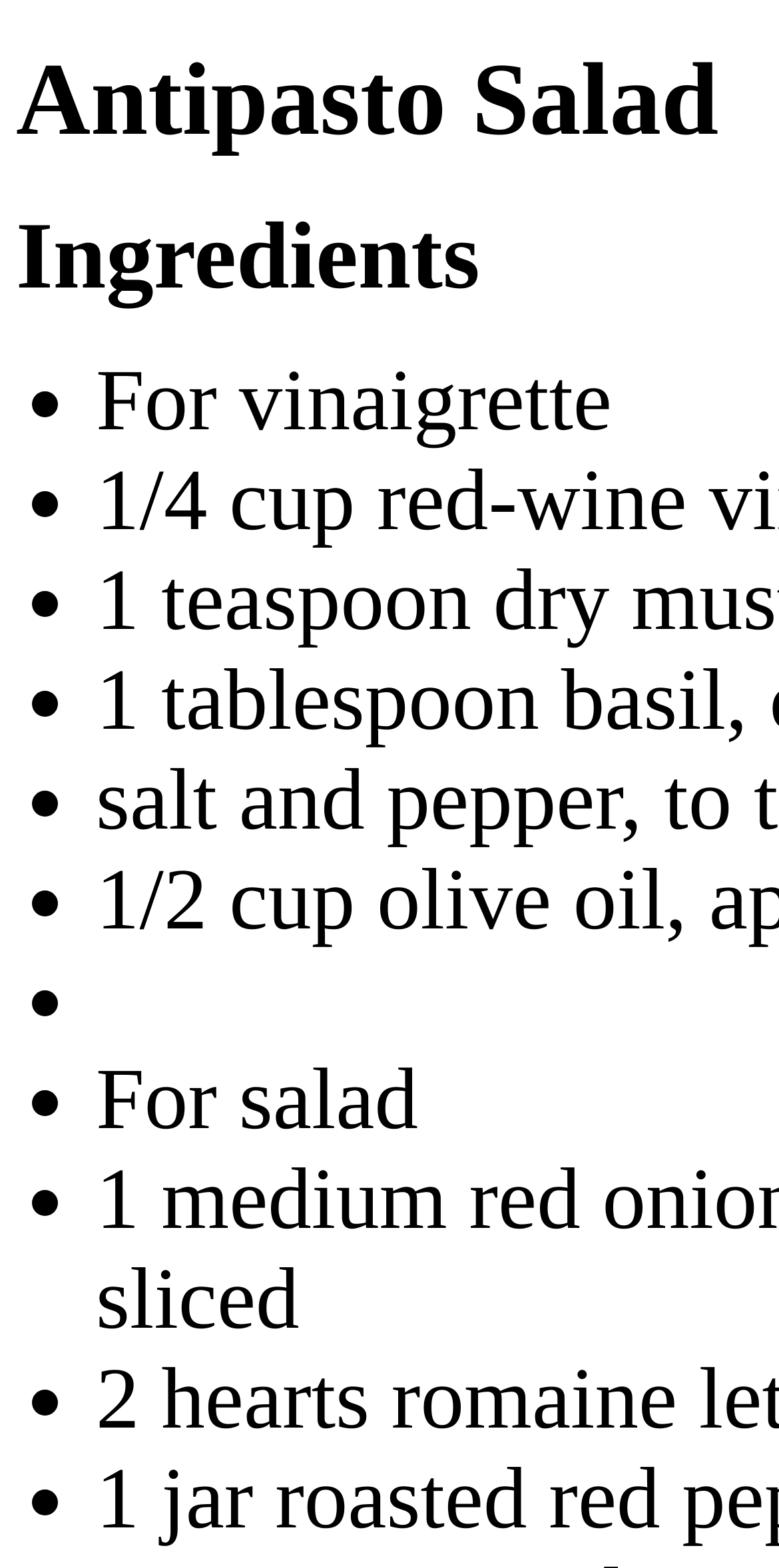What is the purpose of the bullet points on the webpage?
Relying on the image, give a concise answer in one word or a brief phrase.

To list ingredients